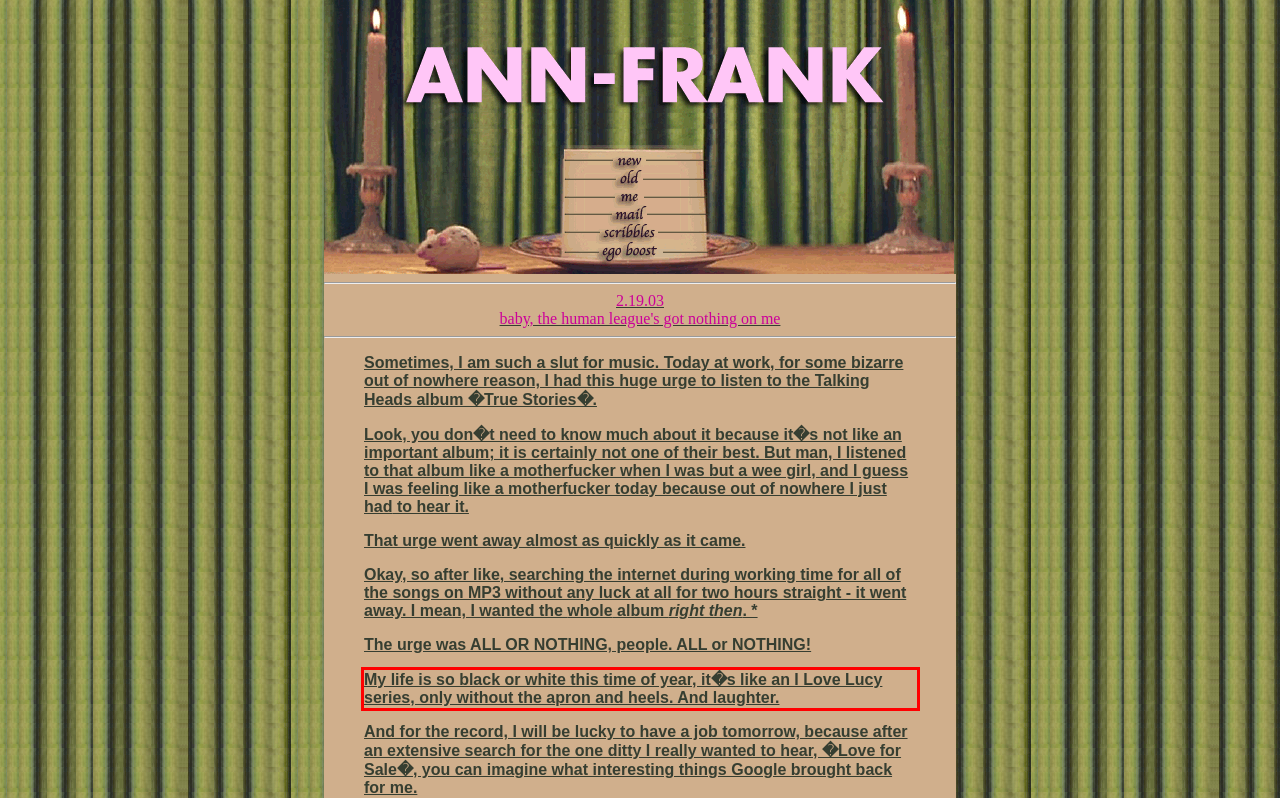Given a screenshot of a webpage, locate the red bounding box and extract the text it encloses.

My life is so black or white this time of year, it�s like an I Love Lucy series, only without the apron and heels. And laughter.